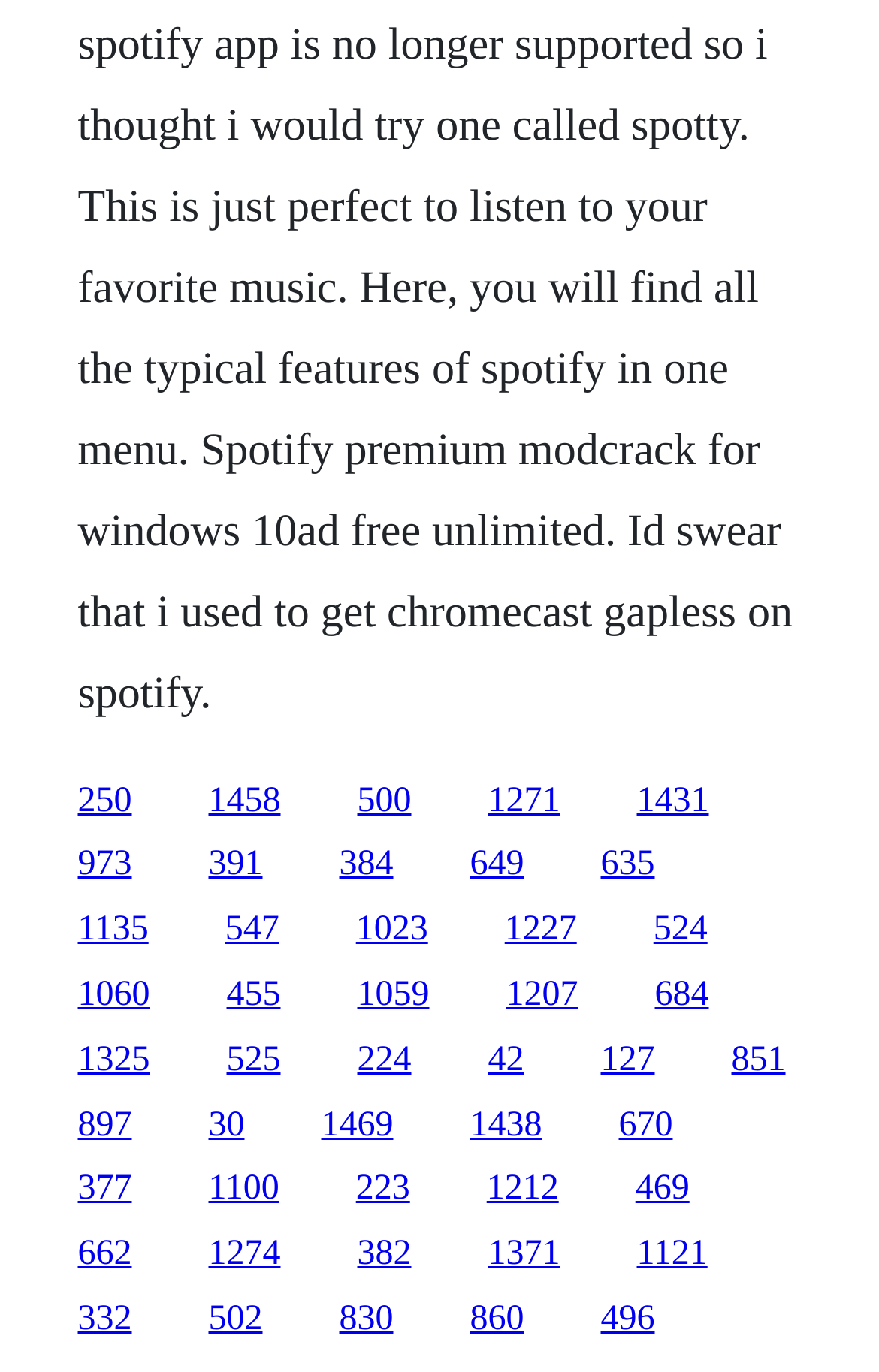Determine the bounding box coordinates for the UI element matching this description: "377".

[0.088, 0.853, 0.15, 0.881]